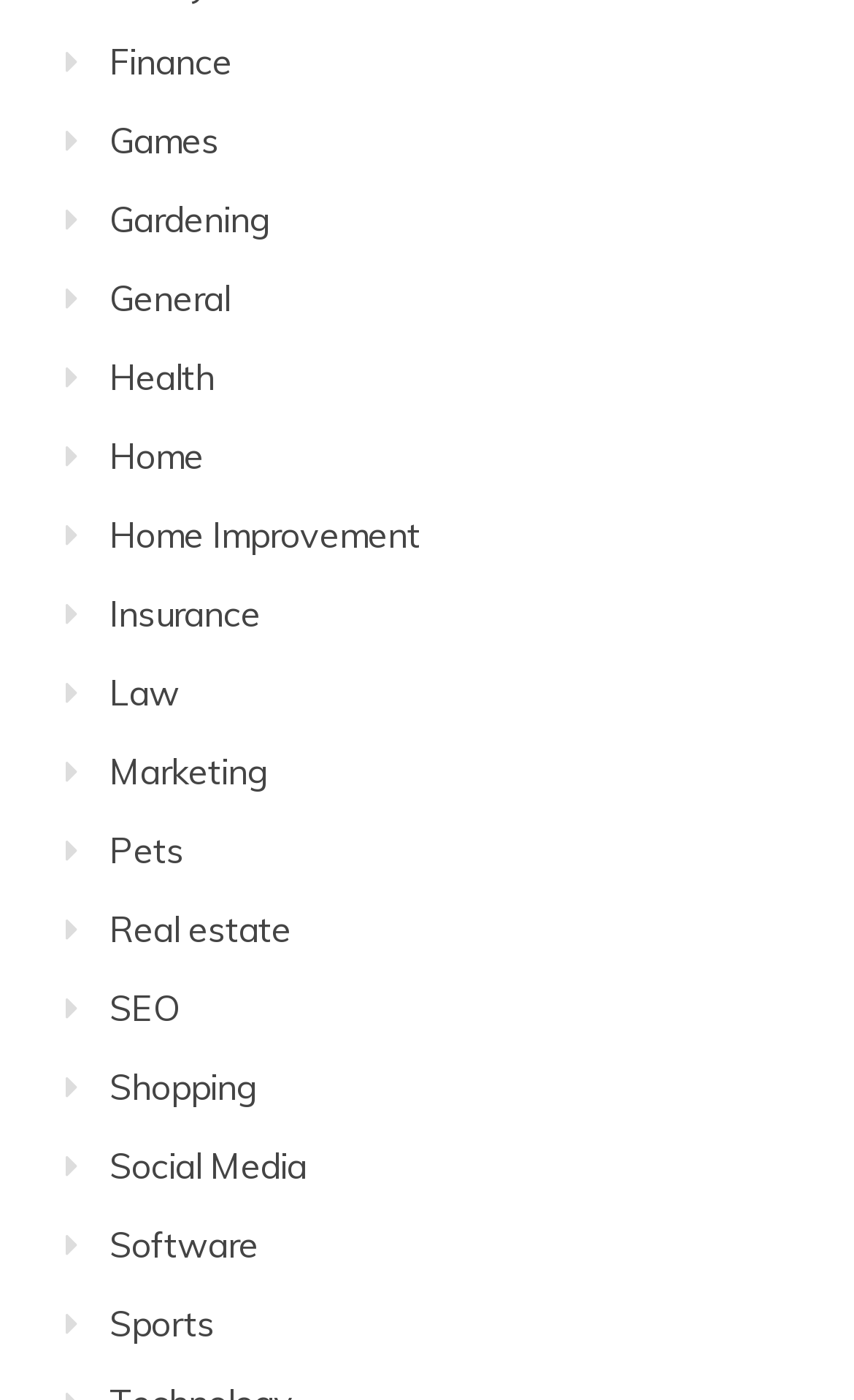Highlight the bounding box coordinates of the region I should click on to meet the following instruction: "Explore the Sports section".

[0.128, 0.93, 0.251, 0.961]